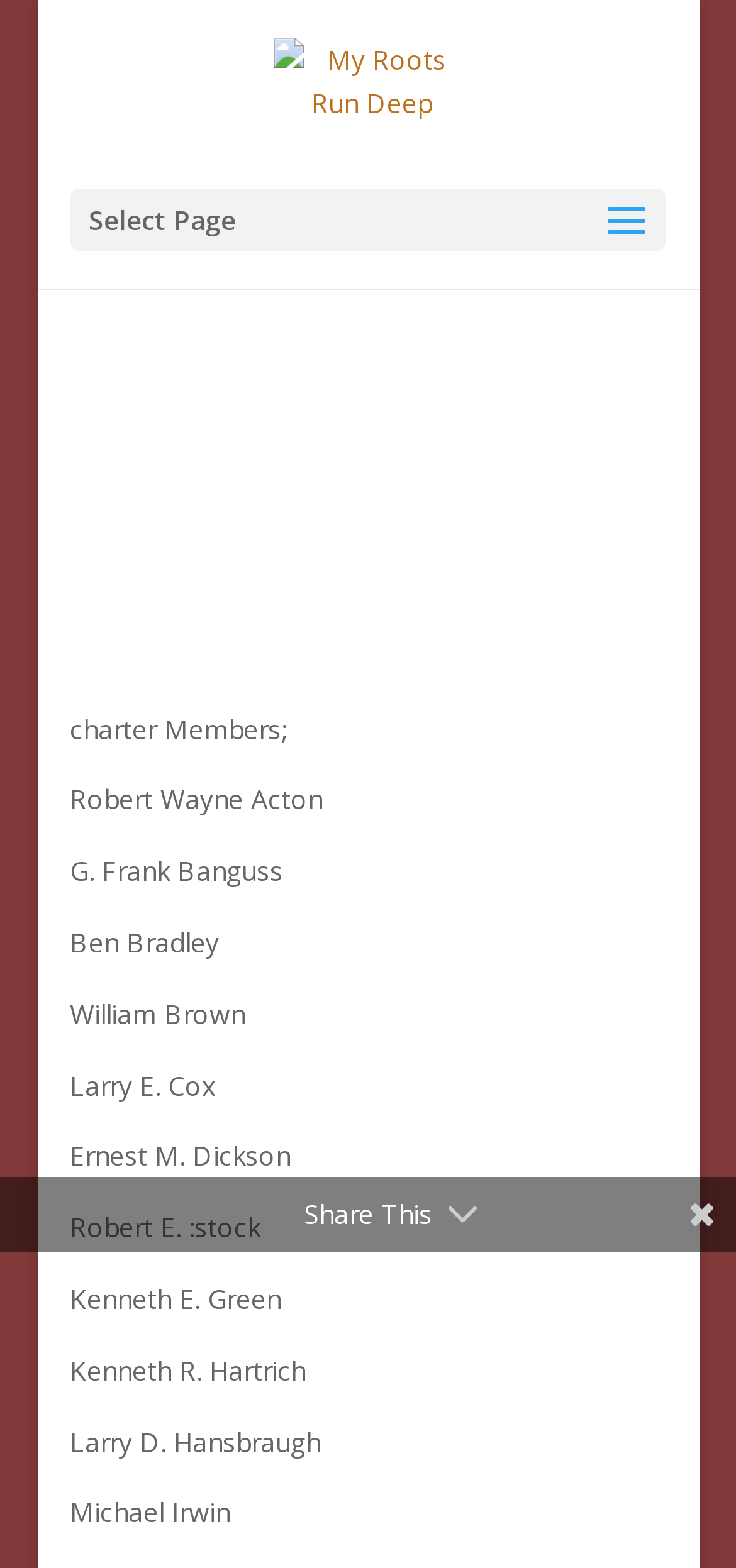Provide a thorough and detailed response to the question by examining the image: 
How many charter members are listed?

I counted the number of StaticText elements that list the names of charter members, starting from 'Robert Wayne Acton' to 'Michael Irwin', which totals 13.